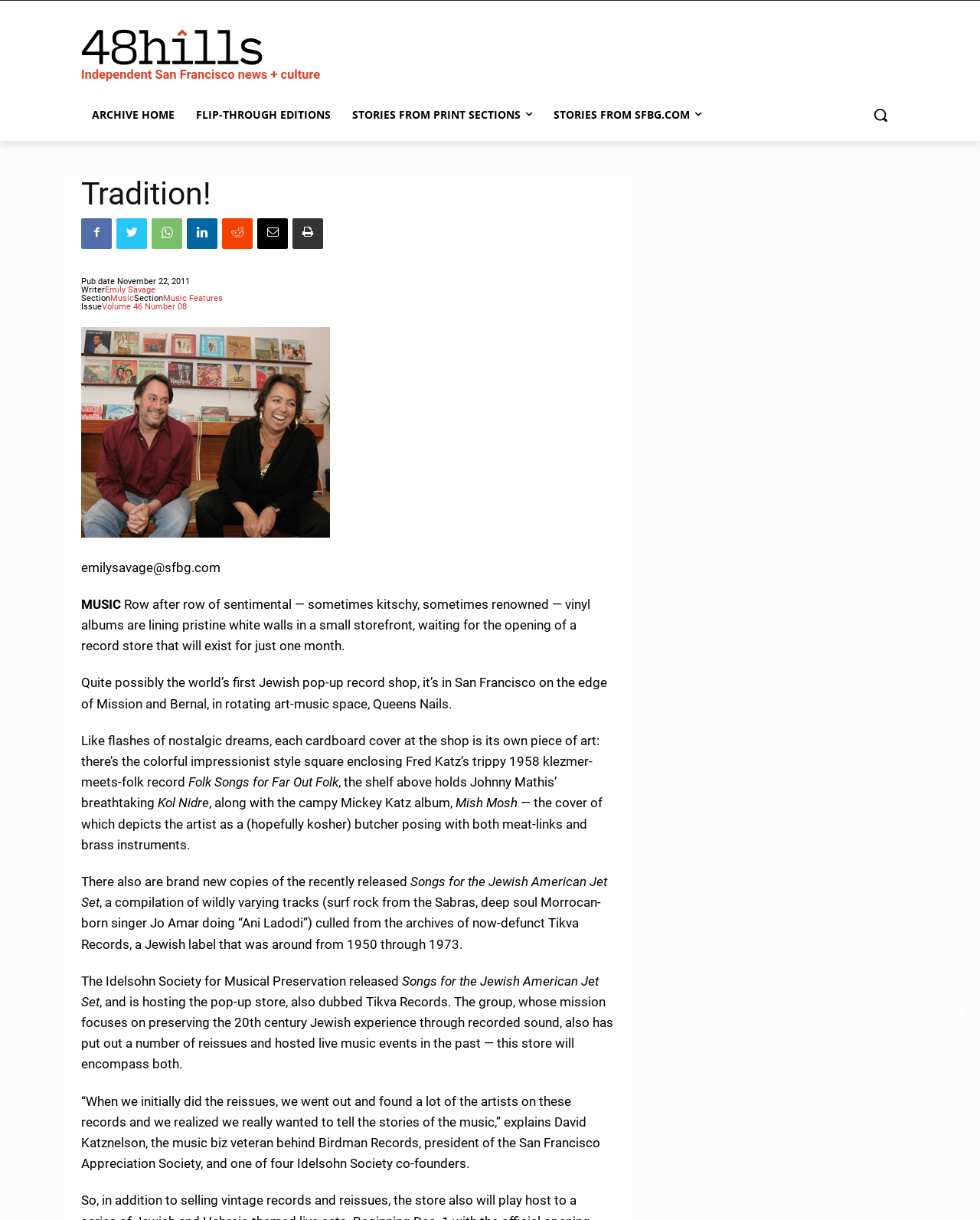Could you indicate the bounding box coordinates of the region to click in order to complete this instruction: "Read the article by 'Emily Savage'".

[0.107, 0.233, 0.159, 0.241]